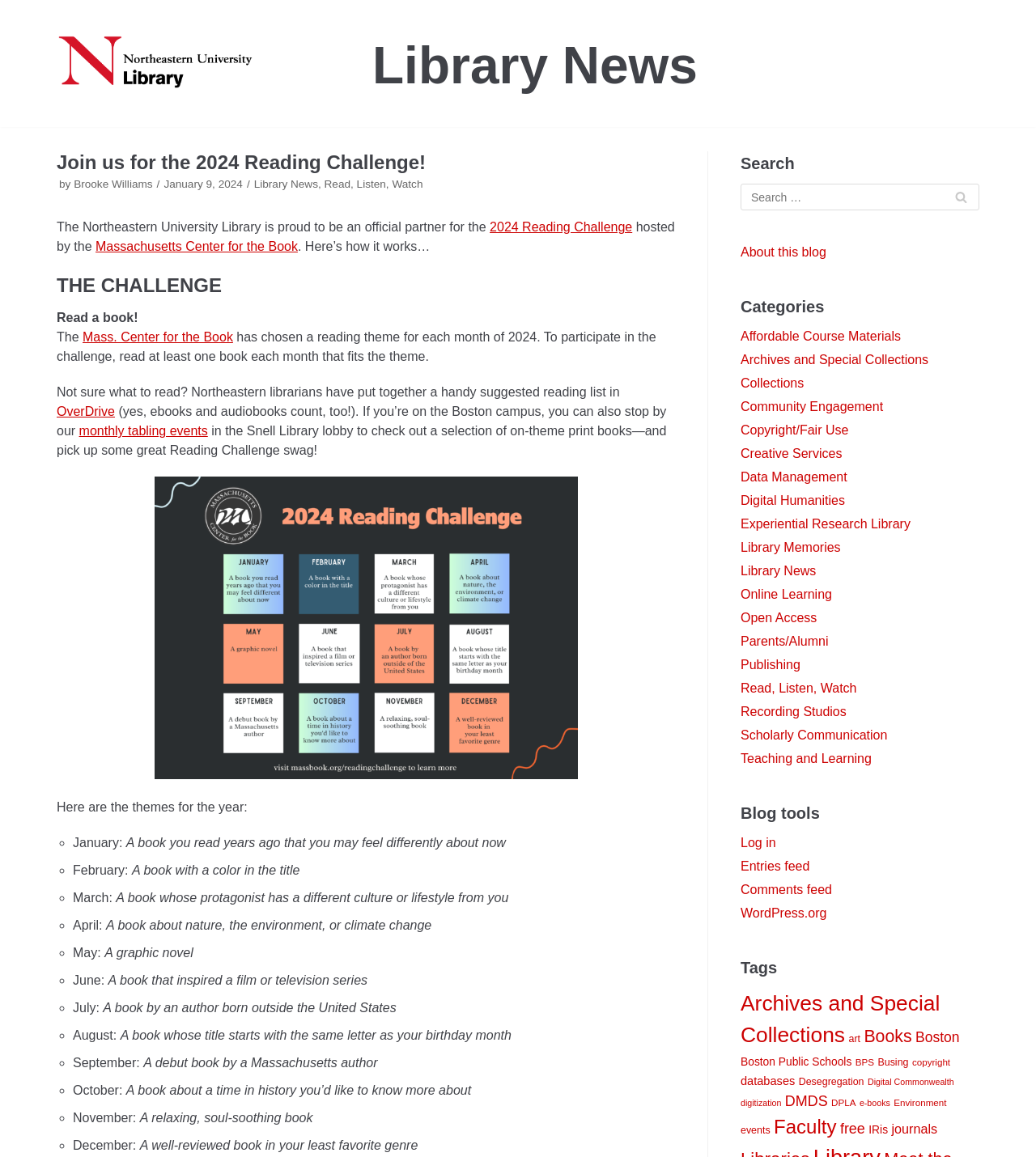Locate the primary headline on the webpage and provide its text.

Join us for the 2024 Reading Challenge!